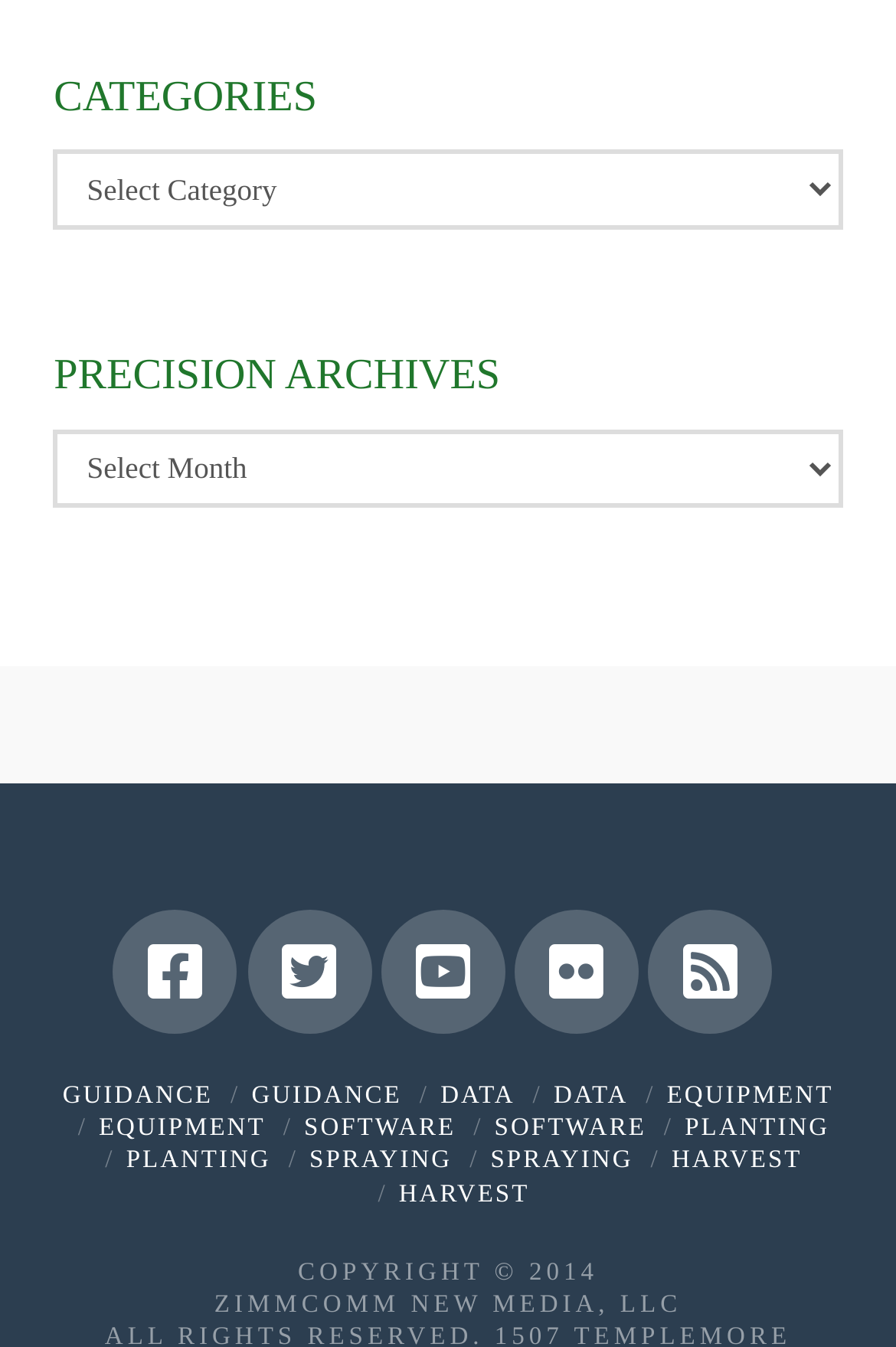Indicate the bounding box coordinates of the element that must be clicked to execute the instruction: "Visit Facebook page". The coordinates should be given as four float numbers between 0 and 1, i.e., [left, top, right, bottom].

[0.126, 0.675, 0.265, 0.767]